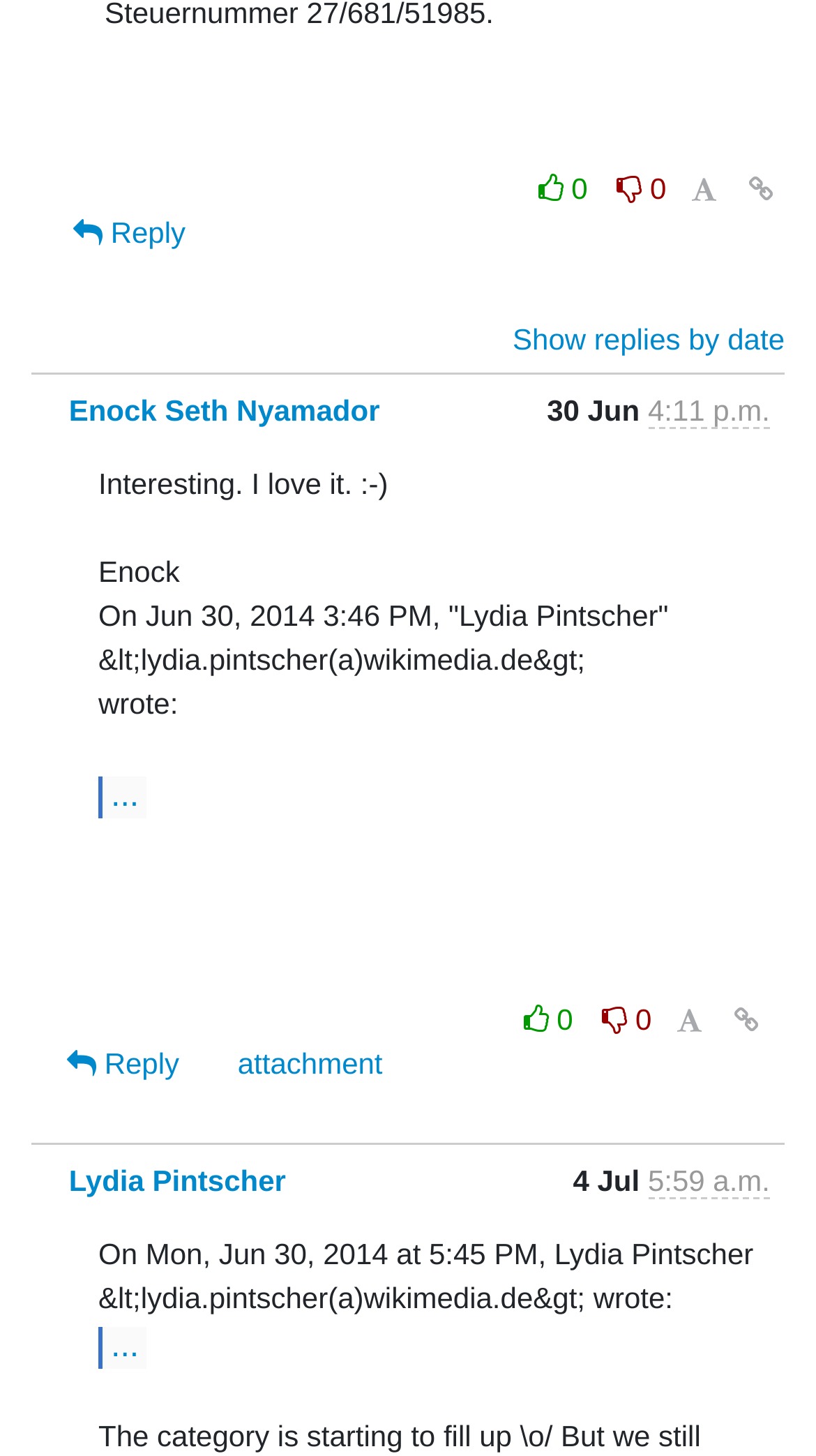Locate the bounding box coordinates of the item that should be clicked to fulfill the instruction: "Show more of the message".

[0.121, 0.534, 0.181, 0.563]